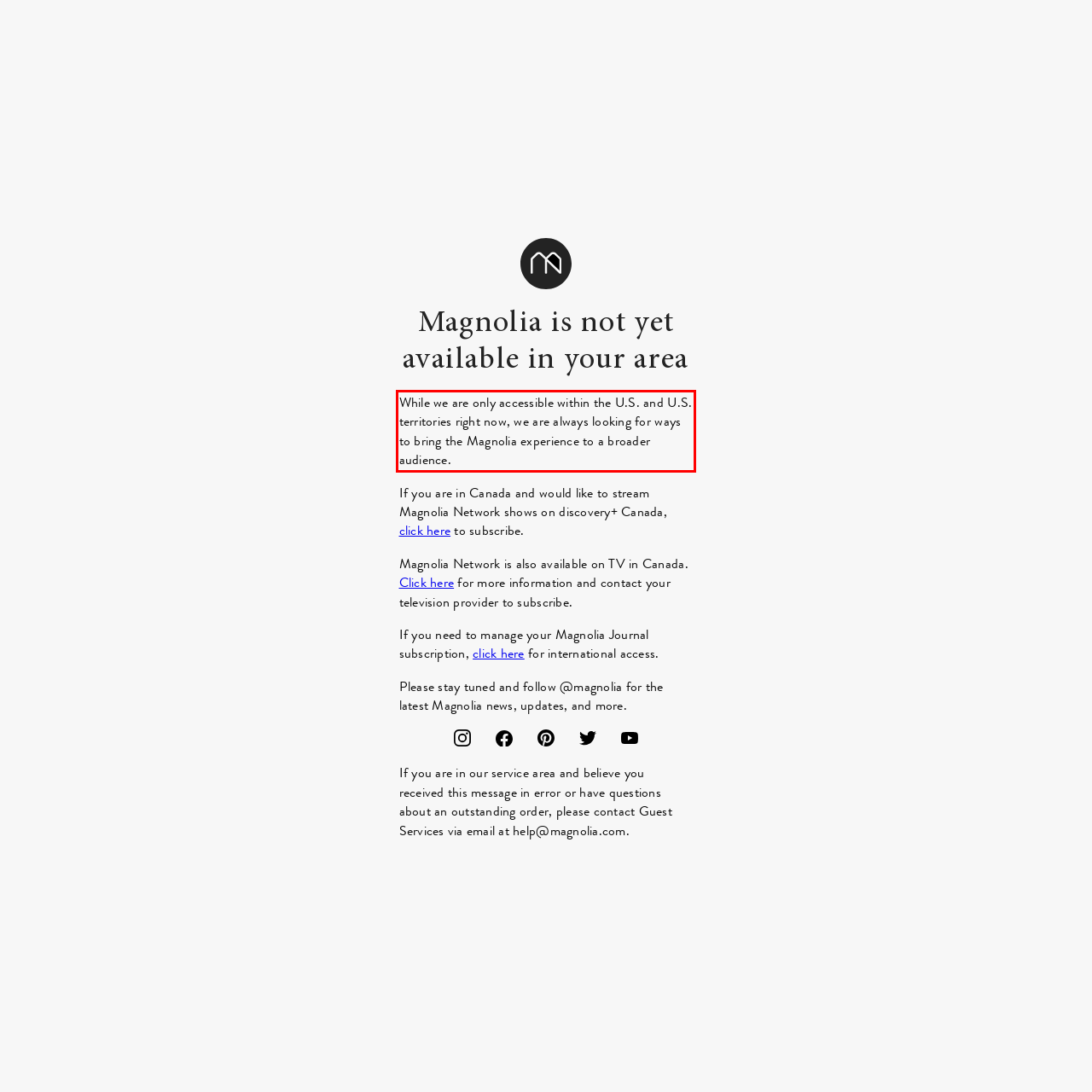Please examine the webpage screenshot and extract the text within the red bounding box using OCR.

While we are only accessible within the U.S. and U.S. territories right now, we are always looking for ways to bring the Magnolia experience to a broader audience.